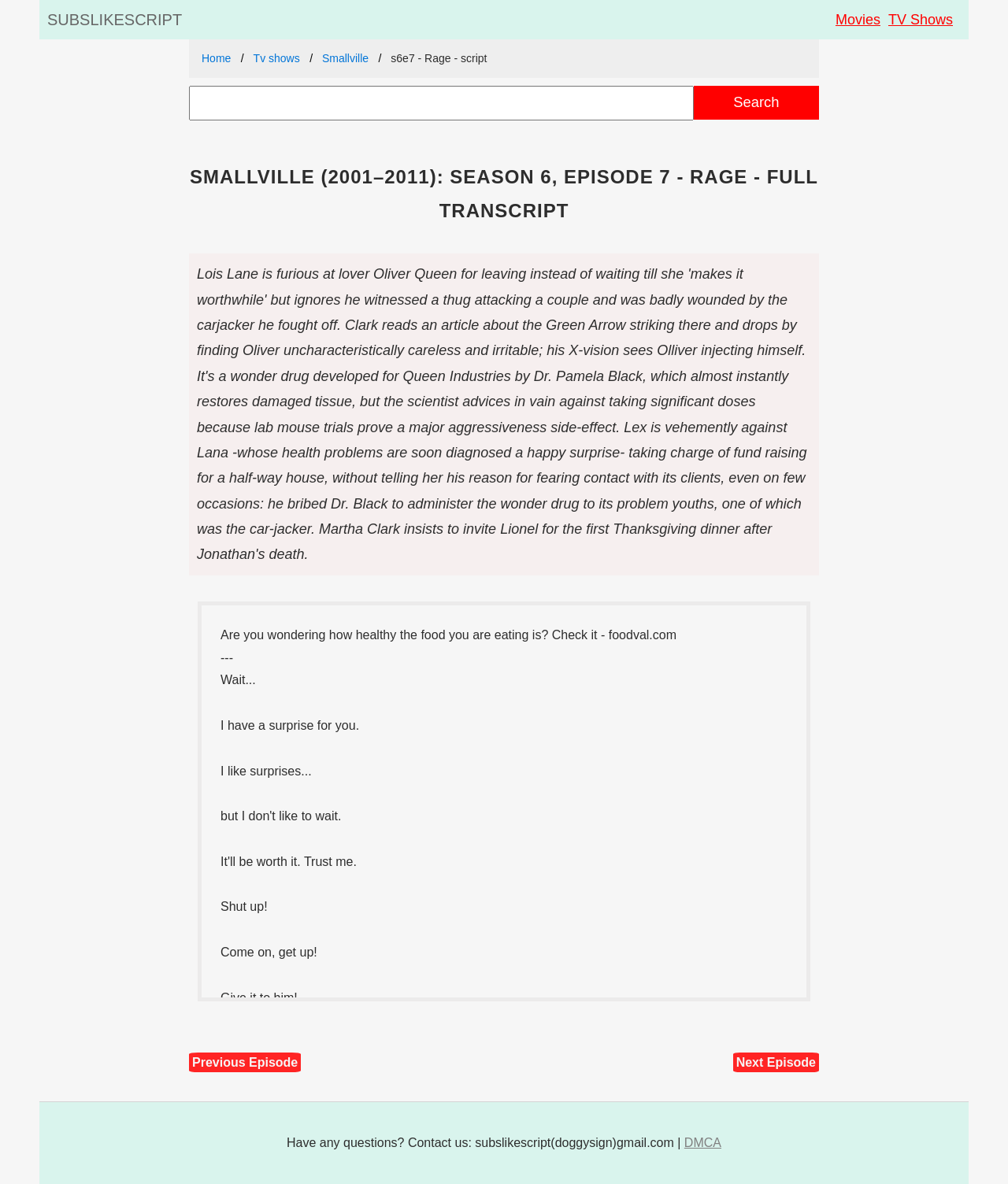Look at the image and write a detailed answer to the question: 
What is the episode number of the transcript?

The episode number can be found in the StaticText 's6e7 - Rage - script' which is a part of the main content area, indicating that the webpage is providing a transcript for episode 7 of season 6.